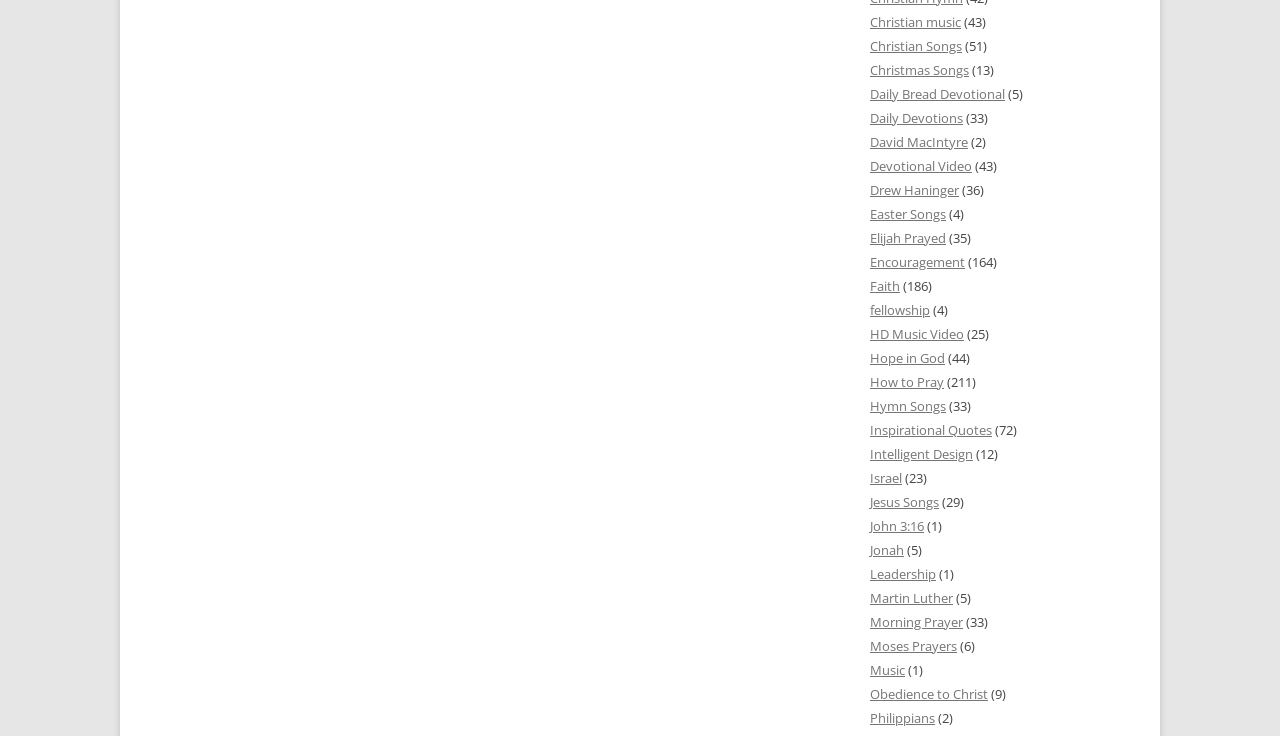Answer the following in one word or a short phrase: 
What is the topic of the link at the top of the webpage?

Christian music